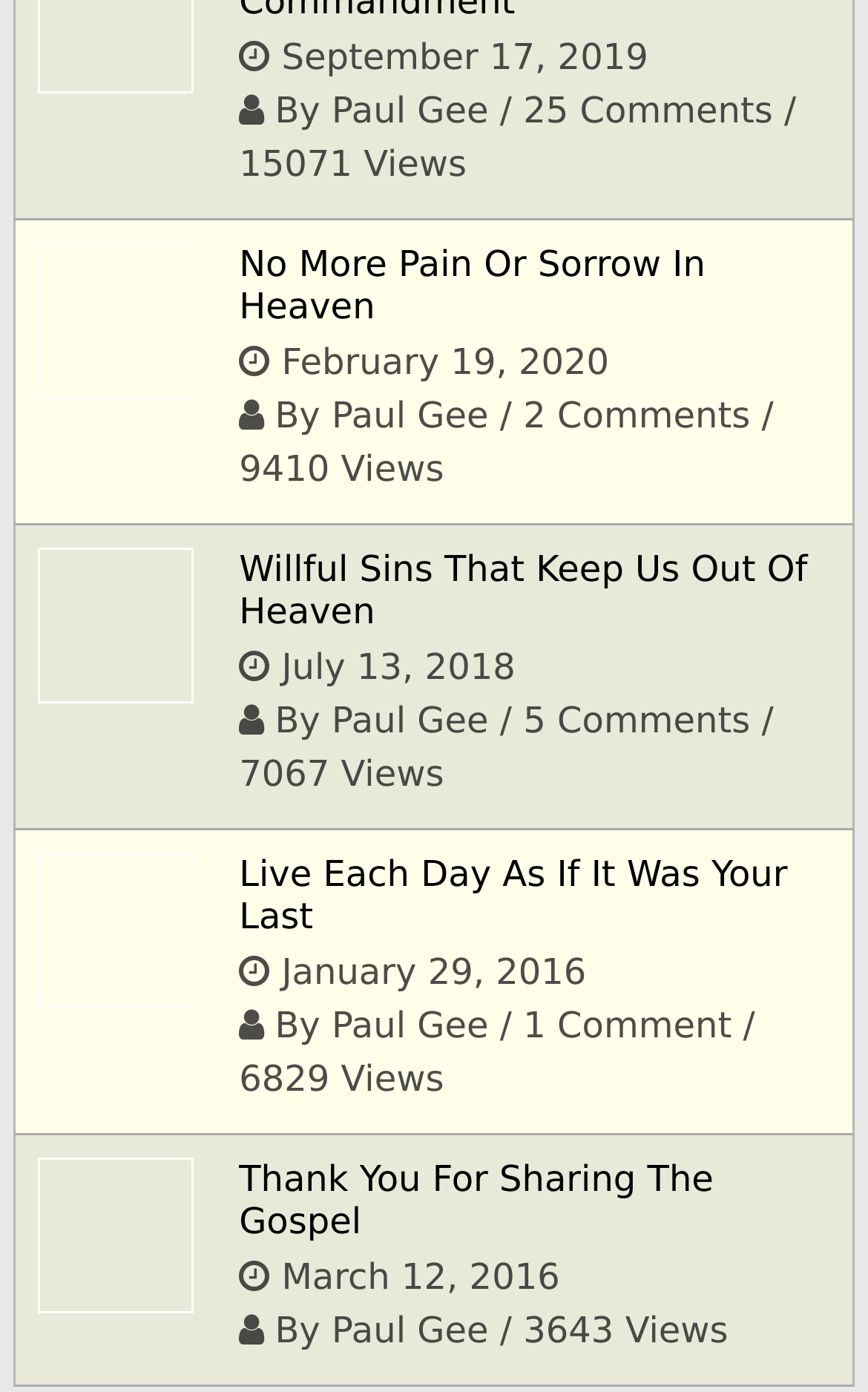Locate the bounding box coordinates of the area you need to click to fulfill this instruction: 'View the article 'No More Pain Or Sorrow In Heaven''. The coordinates must be in the form of four float numbers ranging from 0 to 1: [left, top, right, bottom].

[0.275, 0.174, 0.955, 0.235]